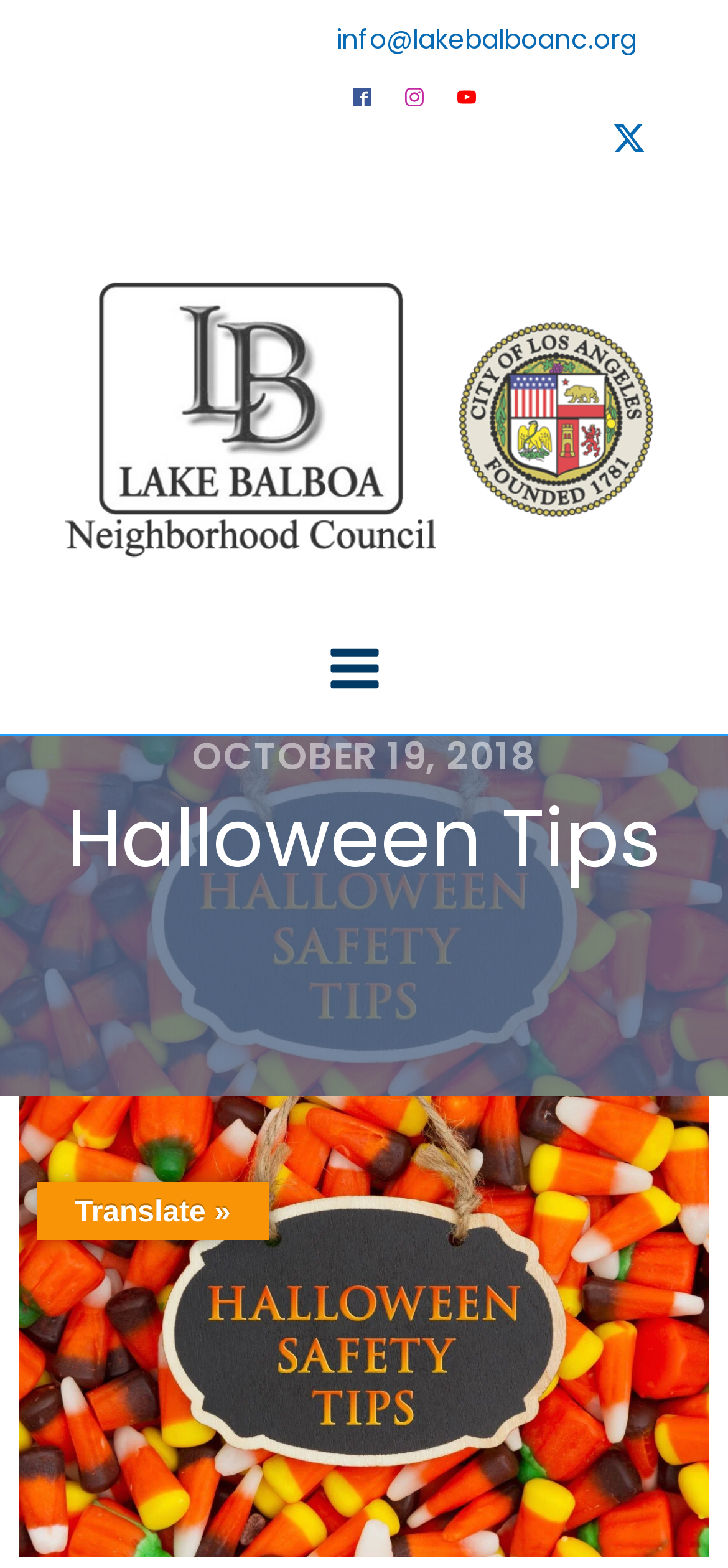What social media platforms are linked on this webpage?
Based on the image, answer the question with as much detail as possible.

By examining the links on the webpage, I found that there are links to Facebook, Instagram, YouTube, and Twitter, which are all social media platforms. These links are accompanied by their respective icons, making it clear that they are social media links.